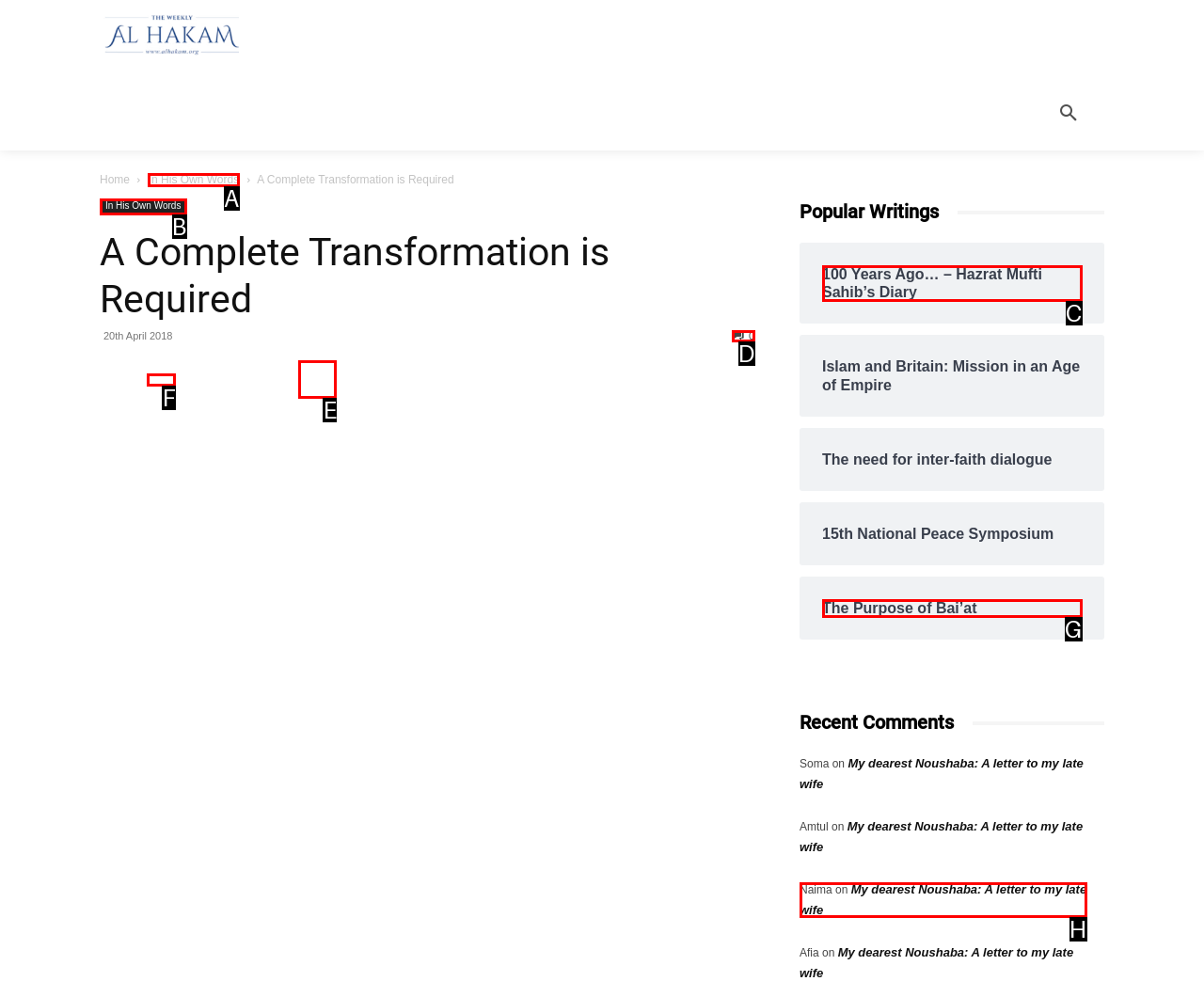Which option should be clicked to execute the following task: Share the current page? Respond with the letter of the selected option.

F